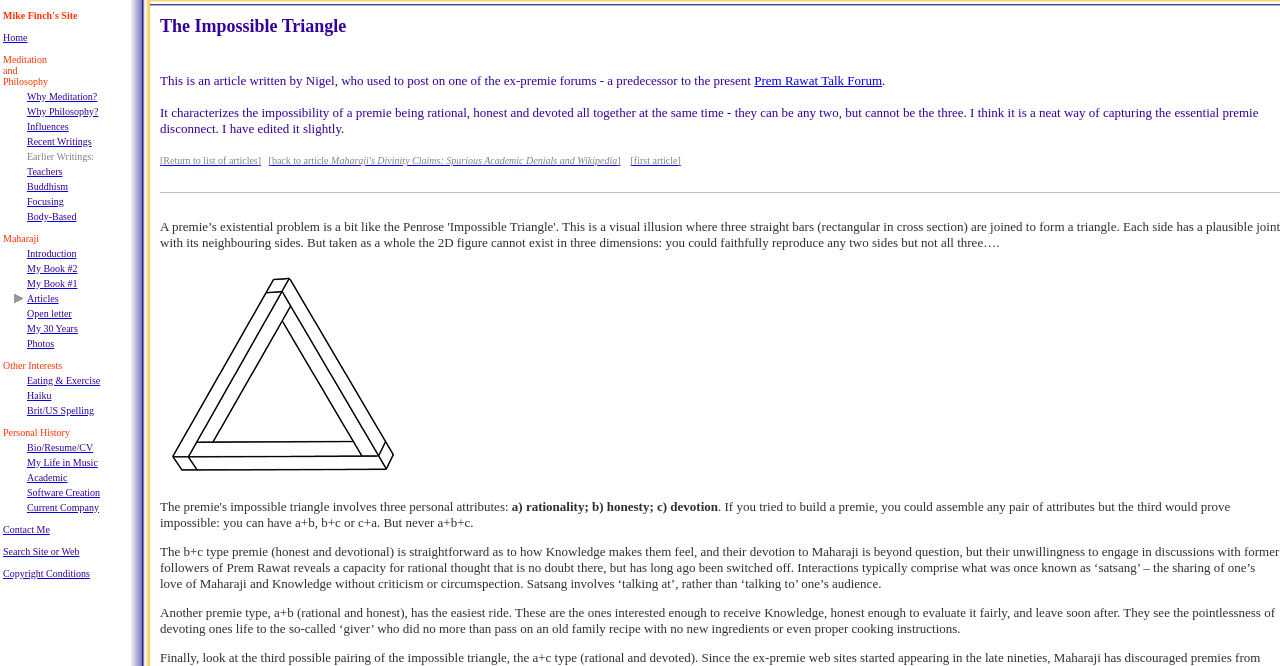Respond with a single word or phrase to the following question: What is the name of the website?

Mike Finch's Site